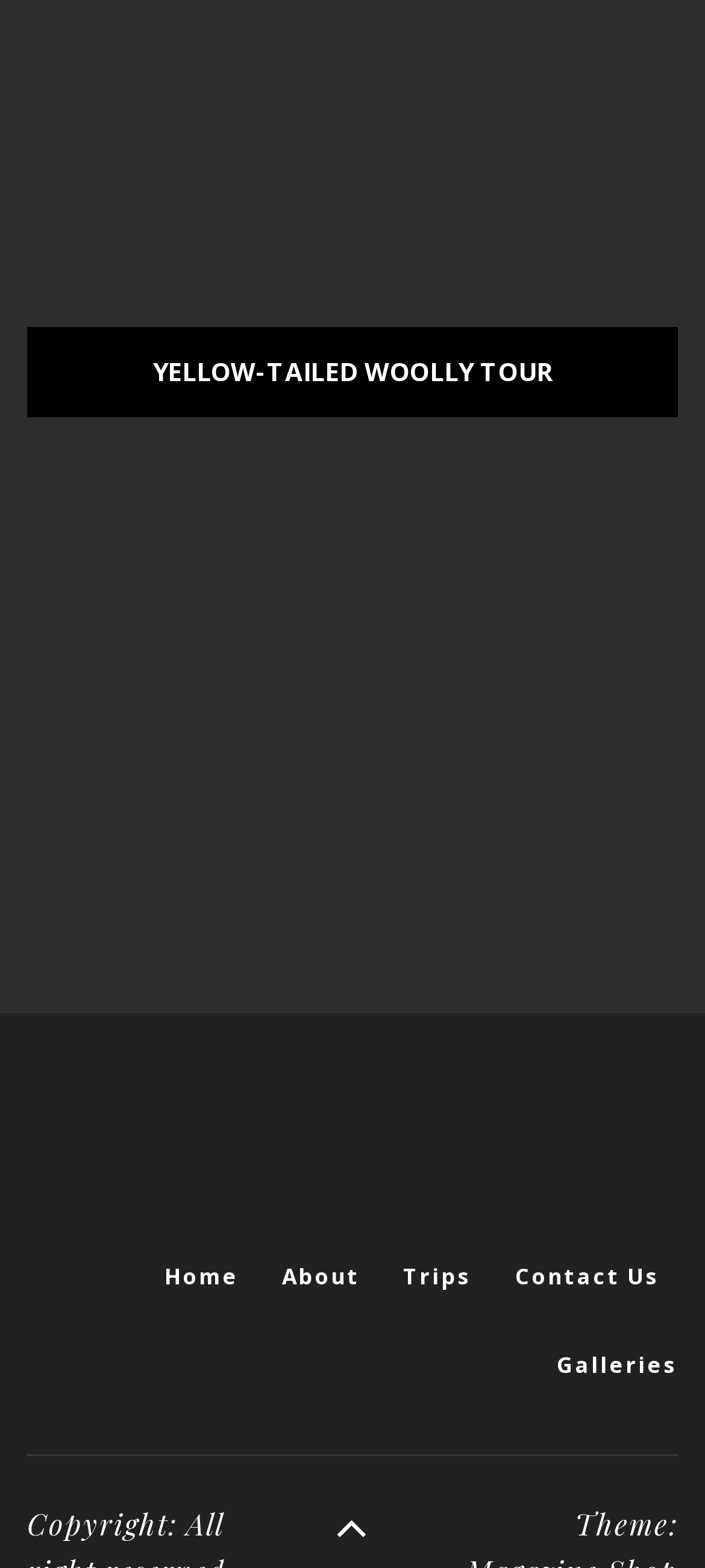Using the provided element description "Contact Us", determine the bounding box coordinates of the UI element.

[0.705, 0.786, 0.962, 0.842]